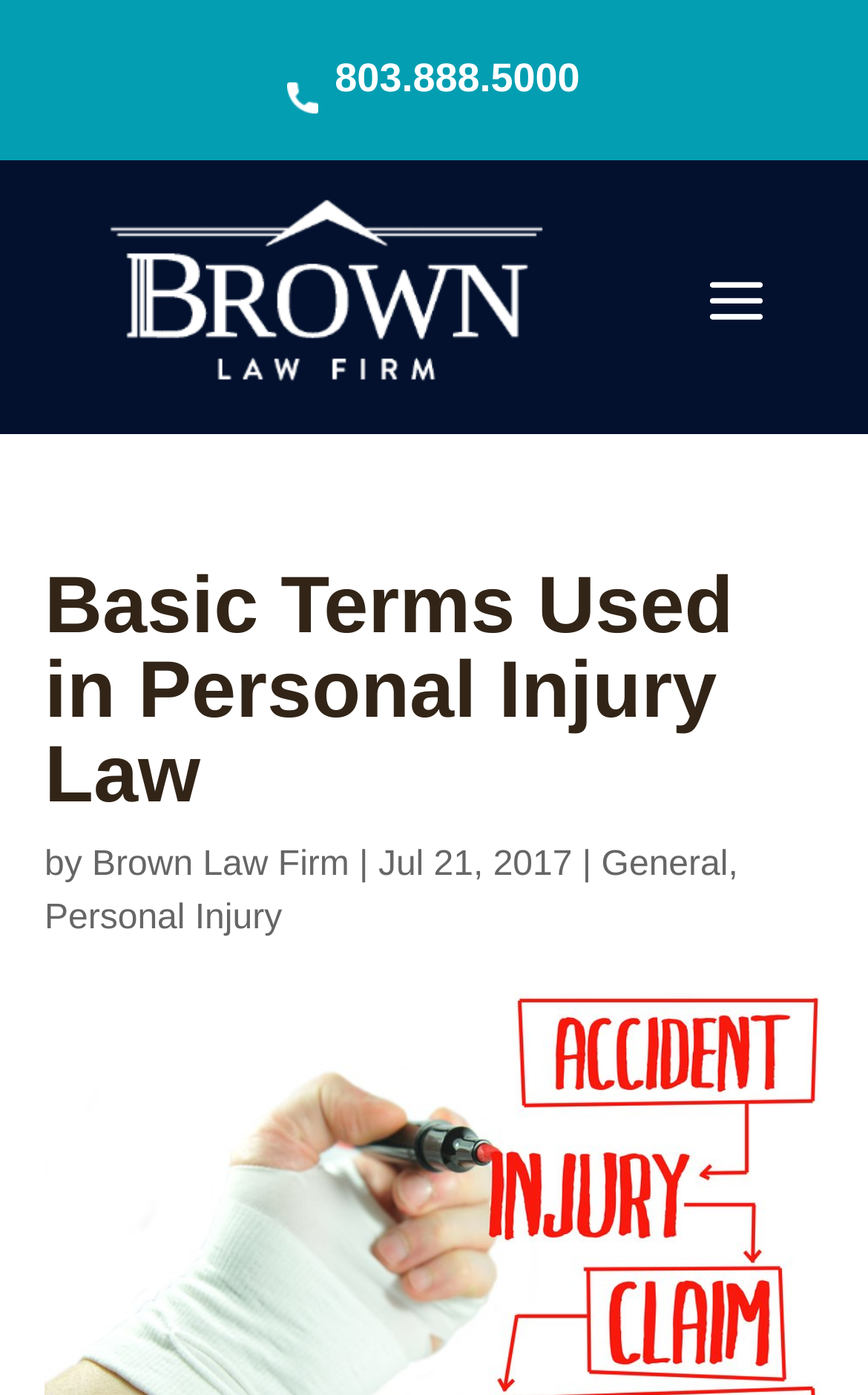Provide a comprehensive description of the webpage.

The webpage appears to be a resource page from Brown Law Firm, providing information on basic terms used in personal injury law. At the top left of the page, there is a phone number "803.888.5000" and a link to the law firm's name, accompanied by a logo image. 

Below the top section, there is a search bar with a search box and a label "Search for:" at the center of the page. 

The main content of the page starts with a heading "Basic Terms Used in Personal Injury Law" at the top left, followed by a byline "by Brown Law Firm" and a date "Jul 21, 2017" on the same line. 

On the same horizontal level as the byline, there are two links, "General" and "Personal Injury", positioned to the right of the byline. The "Personal Injury" link is located at the top left of this section, while the "General" link is more to the right.